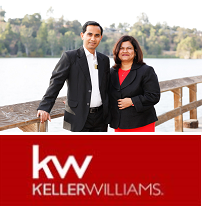What company is the couple affiliated with?
Please respond to the question with a detailed and informative answer.

The Keller Williams logo is prominently displayed in the lower section of the image, indicating that the couple is affiliated with this well-known real estate company.